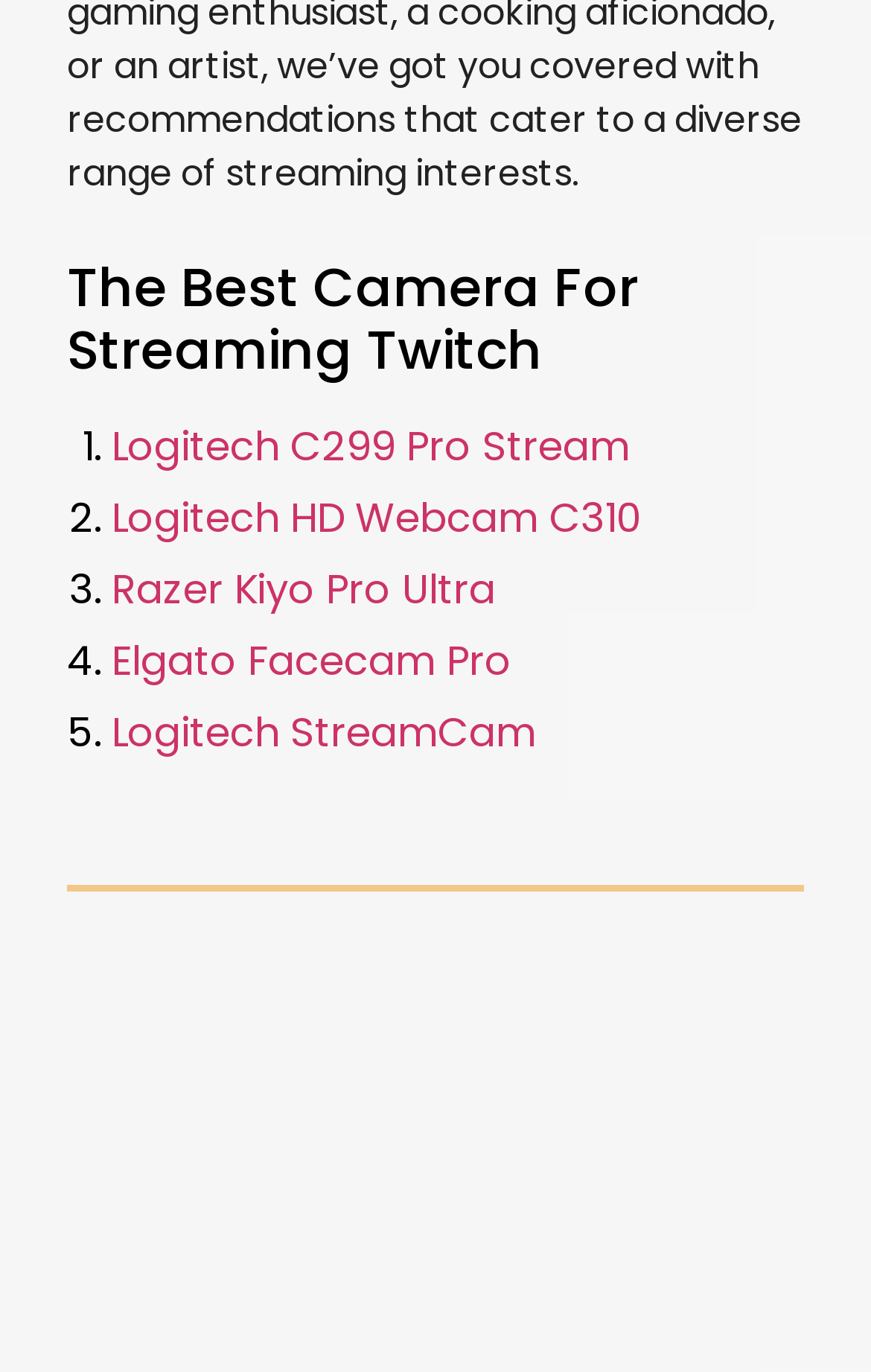Give a one-word or one-phrase response to the question: 
Is Razer Kiyo Pro Ultra a recommended camera for Twitch streaming?

Yes